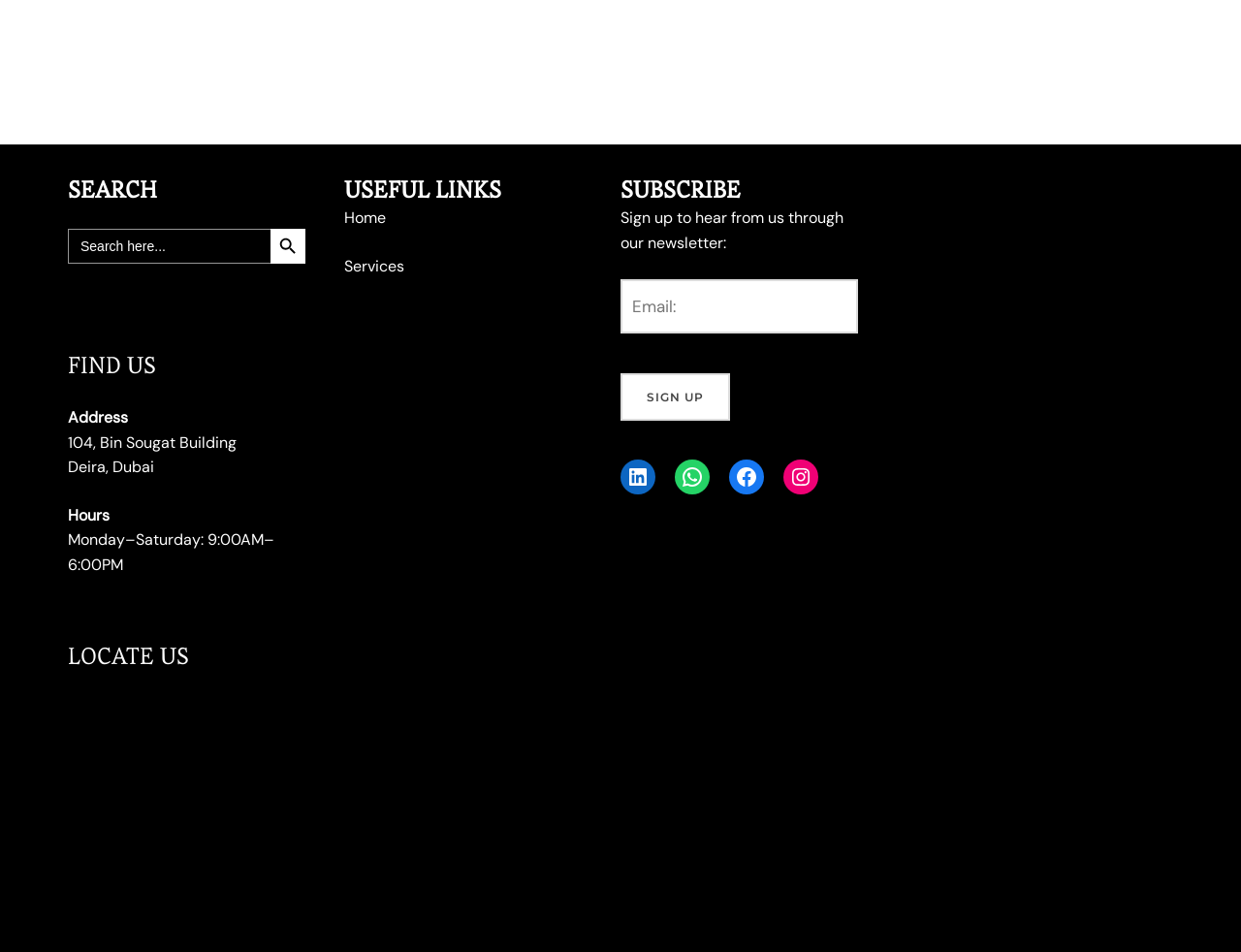Locate the UI element described as follows: "parent_node: SUBSCRIBE placeholder="Email:"". Return the bounding box coordinates as four float numbers between 0 and 1 in the order [left, top, right, bottom].

[0.5, 0.293, 0.691, 0.351]